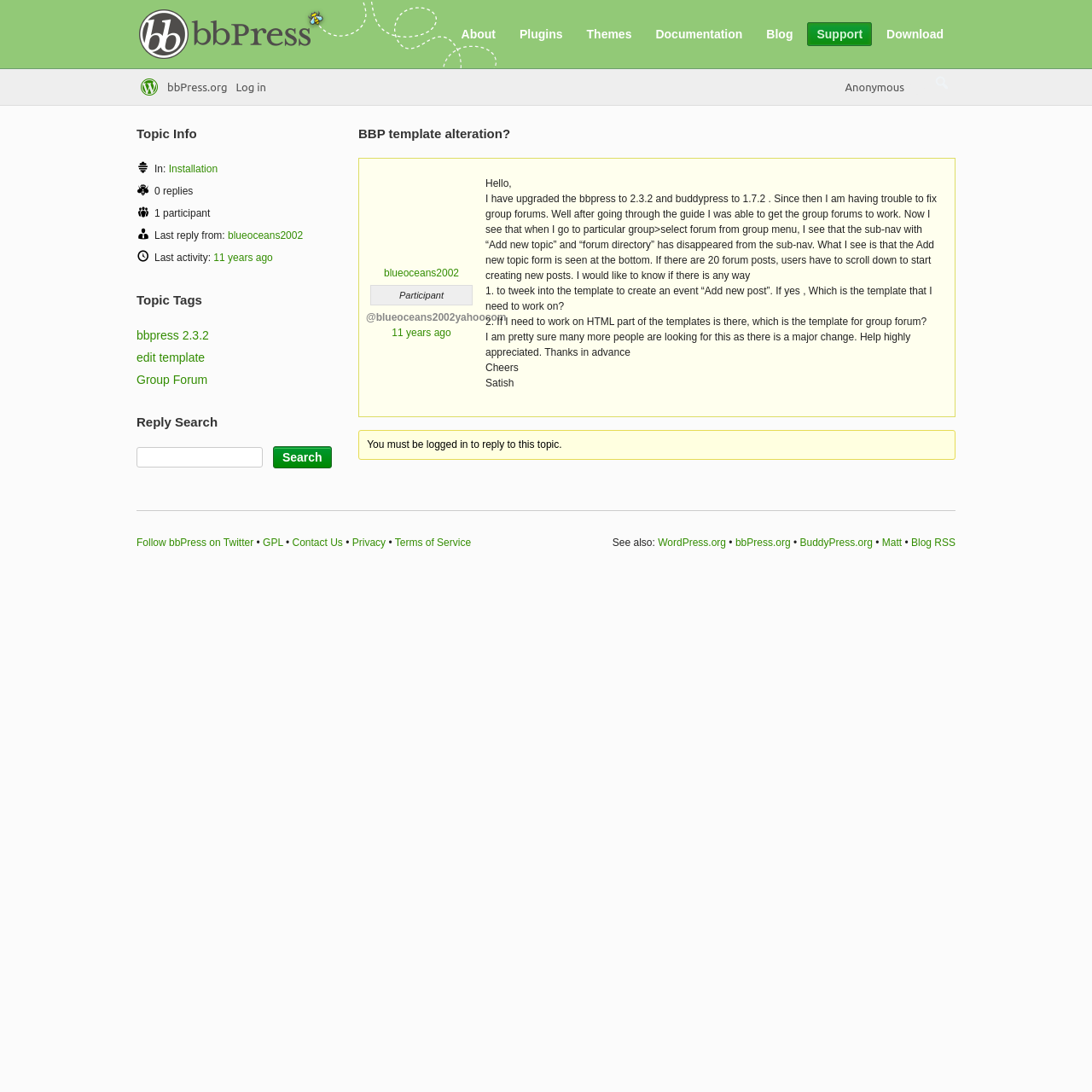Please provide a comprehensive response to the question below by analyzing the image: 
What is the last activity time of this topic?

The last activity time of this topic is '11 years ago' which can be found in the link element with the text '11 years ago' in the 'Topic Info' section.